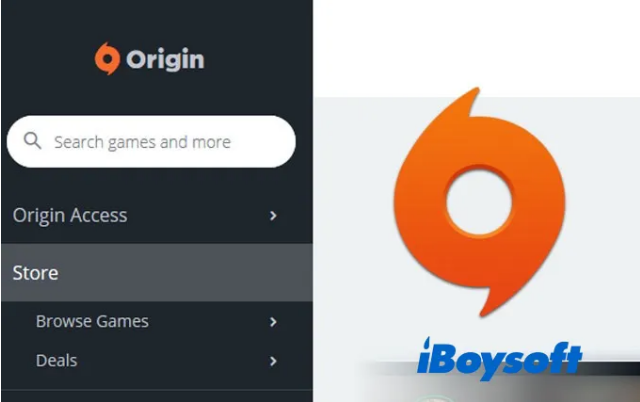What is the significance of the iBoysoft branding?
Please answer the question with a detailed and comprehensive explanation.

The iBoysoft branding appears in blue, likely signifying a partnership or endorsement relevant to the content regarding uninstalling Origin and managing games.